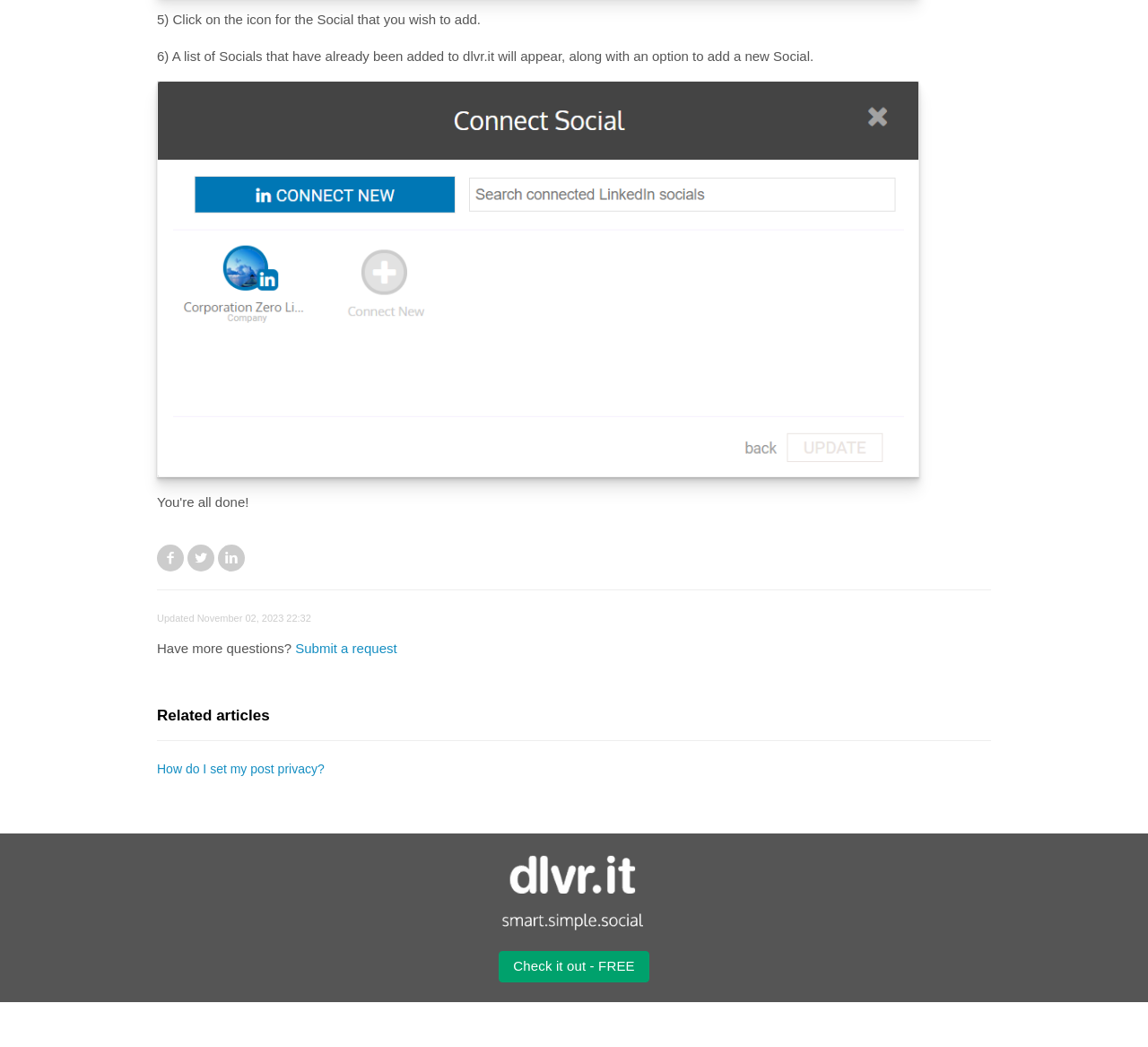What is the topic of the related article?
Carefully examine the image and provide a detailed answer to the question.

The related article 'How do I set my post privacy?' suggests that the topic of the related article is about setting post privacy, possibly in the context of dlvr.it.